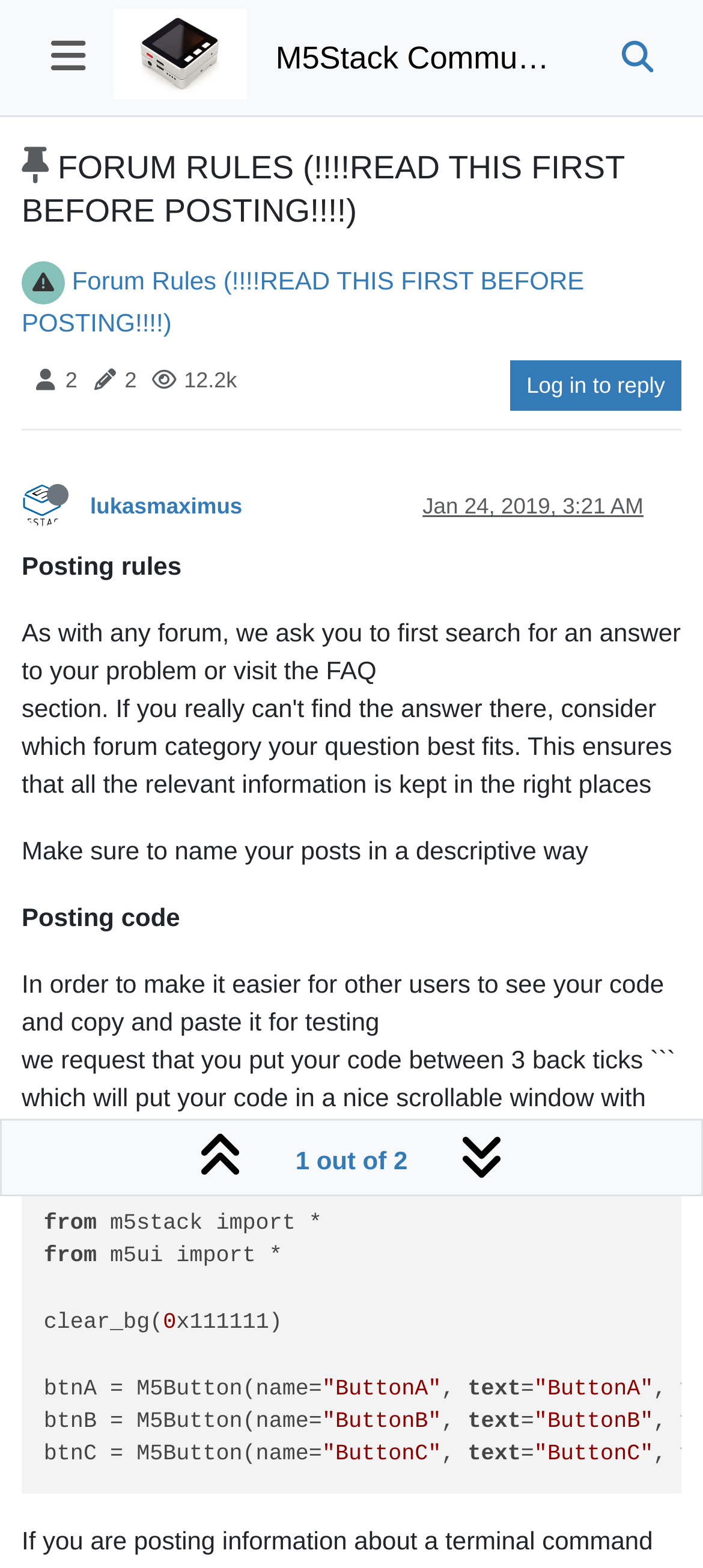Locate the UI element that matches the description parent_node: M5Stack Community in the webpage screenshot. Return the bounding box coordinates in the format (top-left x, top-left y, bottom-right x, bottom-right y), with values ranging from 0 to 1.

[0.162, 0.0, 0.351, 0.074]